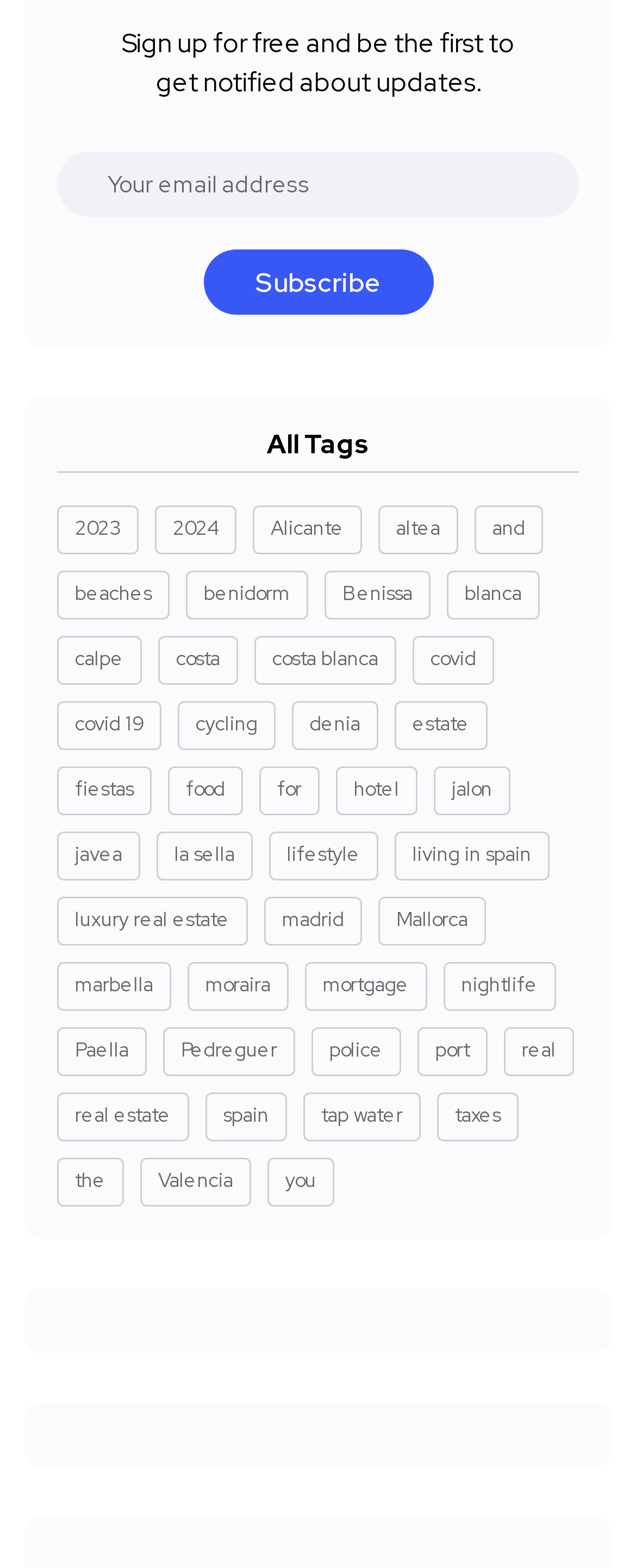Answer in one word or a short phrase: 
What is the purpose of the textbox?

Enter email address